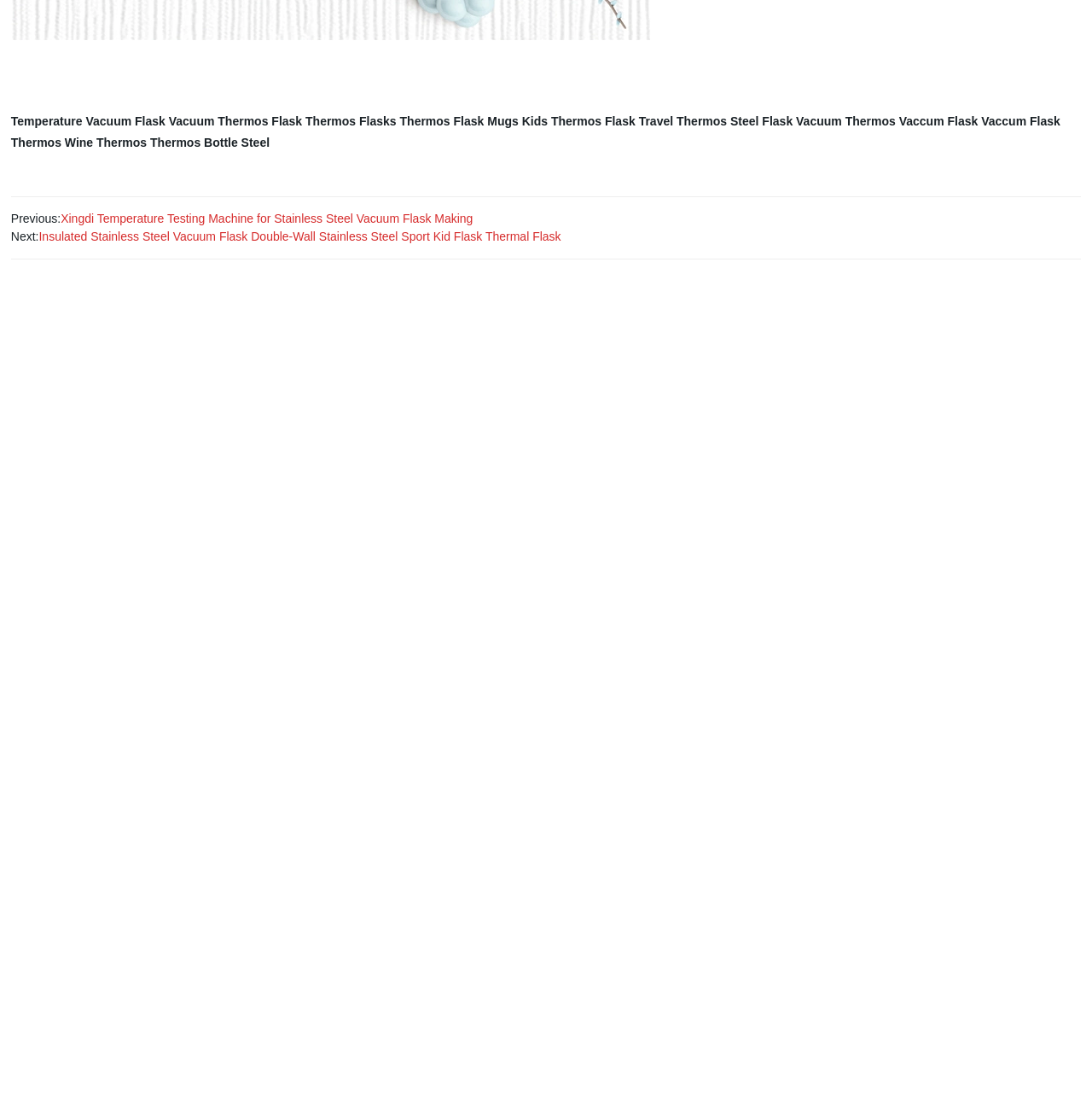Please examine the image and answer the question with a detailed explanation:
What is the purpose of the 'CONTACT US' section?

The 'CONTACT US' section has a heading element with the text 'CONTACT US', and it also contains an image and some static text with contact information. Based on this, I infer that the purpose of this section is to provide contact information to users who want to get in touch with the website owner or the company.